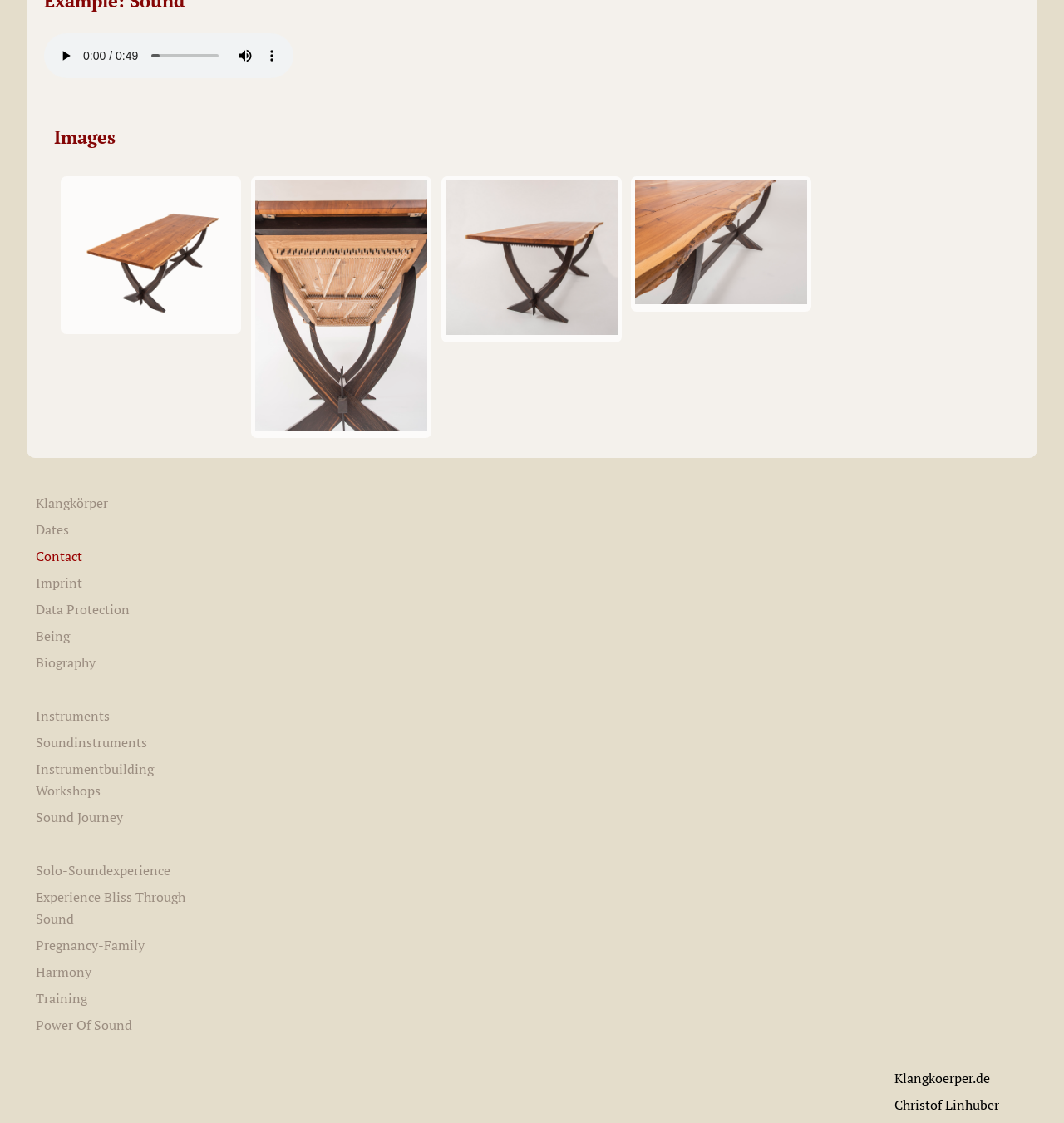What type of content is displayed in the figures?
Carefully analyze the image and provide a detailed answer to the question.

The figures contain links, which suggests that they are displaying images. The links do not have descriptive text, but the context of the webpage and the presence of the 'Images' heading suggest that the figures are displaying images.